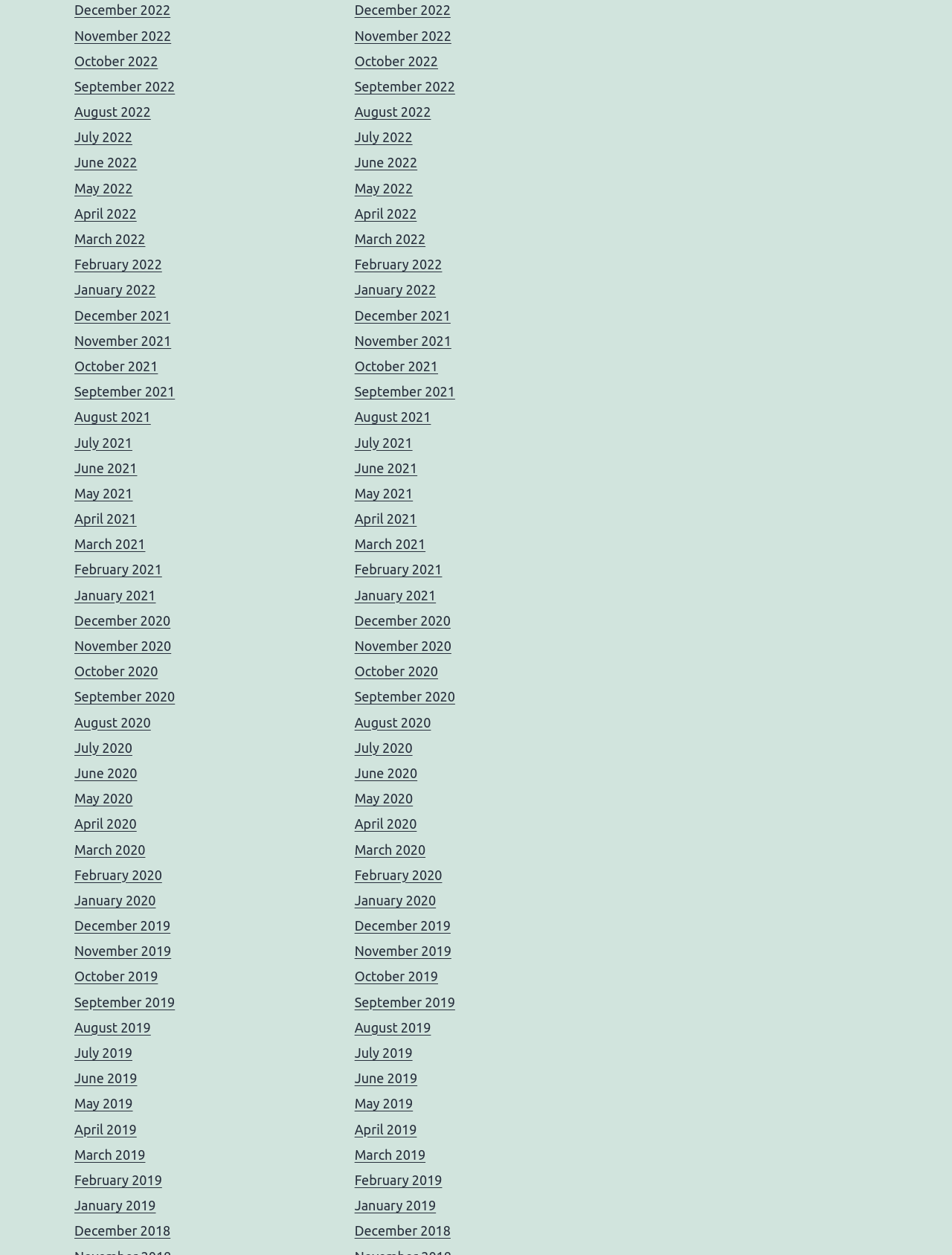Are the months listed in chronological order?
Kindly offer a comprehensive and detailed response to the question.

I examined the list of links and found that the months are listed in chronological order, from the most recent month (December 2022) to the earliest month (December 2018).